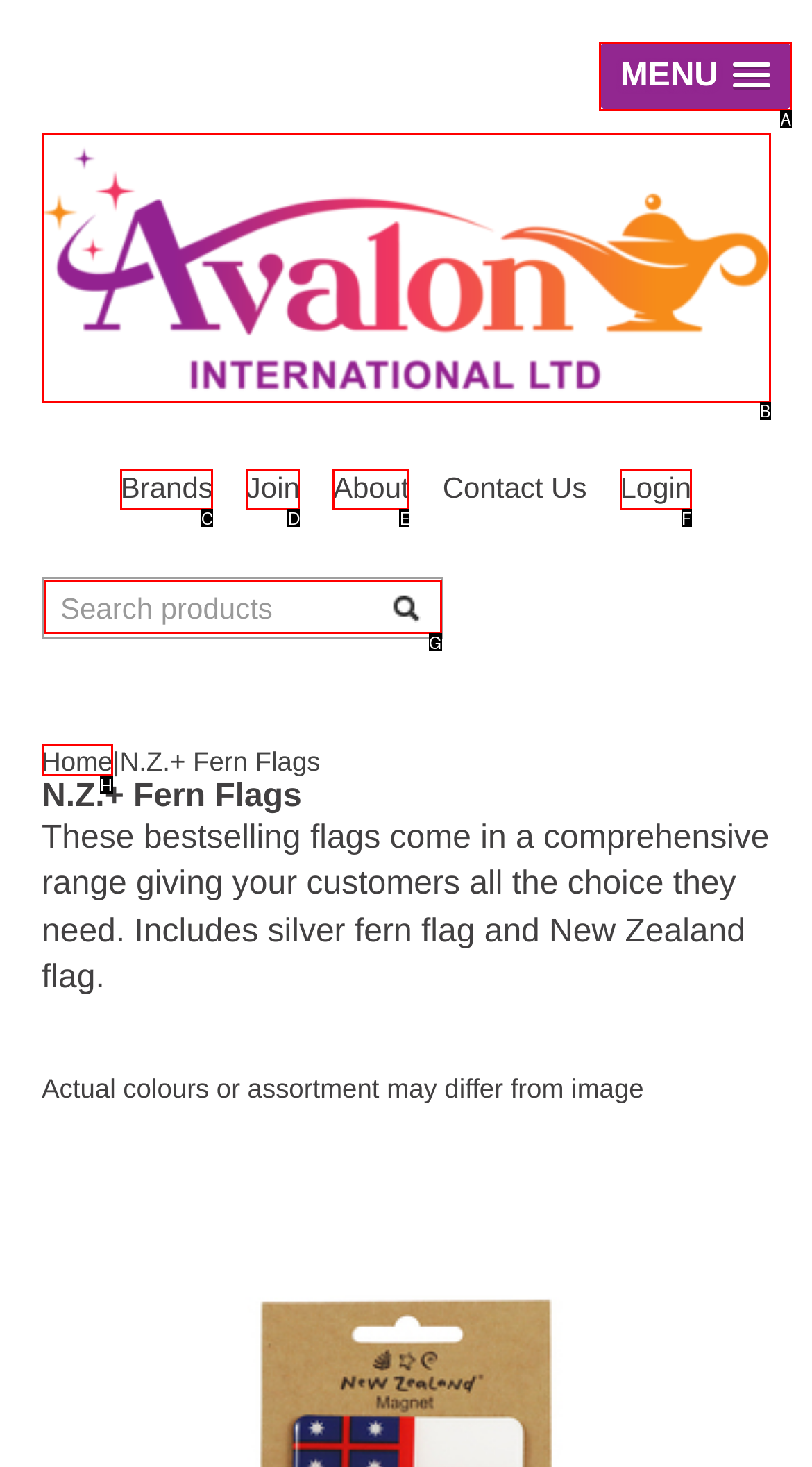What option should I click on to execute the task: Search for products? Give the letter from the available choices.

G